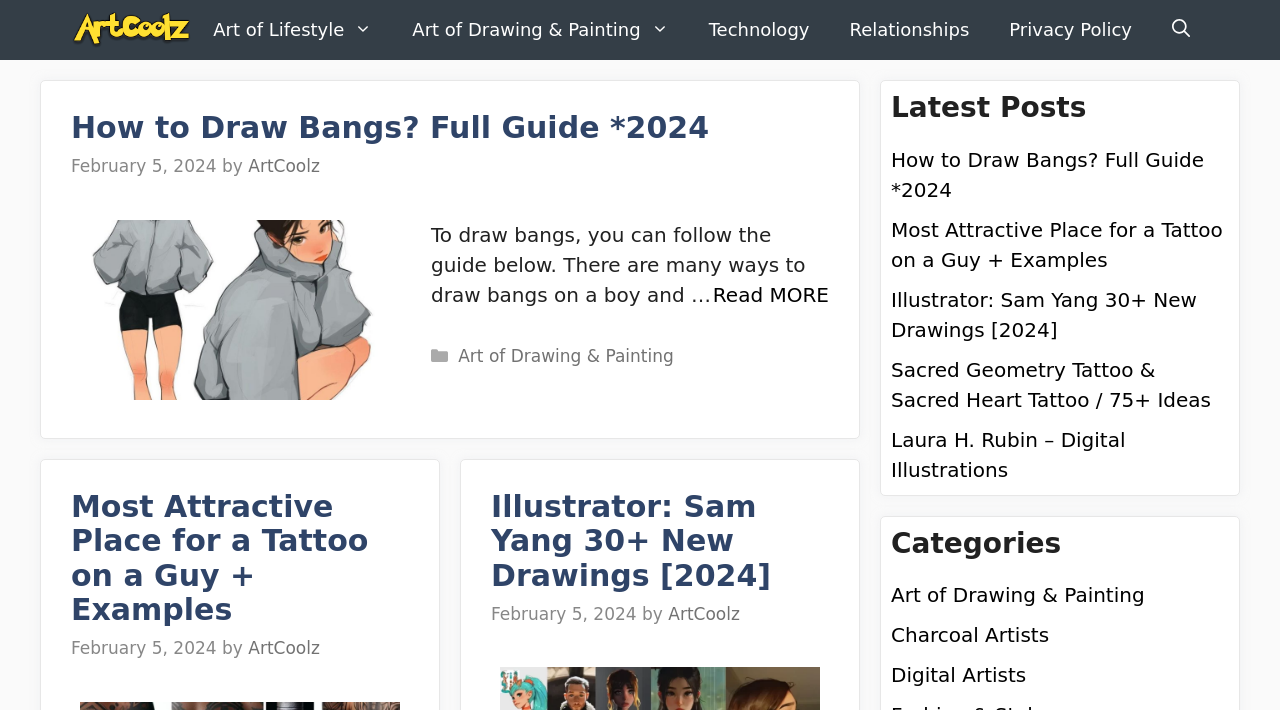Locate the bounding box coordinates of the element that needs to be clicked to carry out the instruction: "Go to Services page". The coordinates should be given as four float numbers ranging from 0 to 1, i.e., [left, top, right, bottom].

None